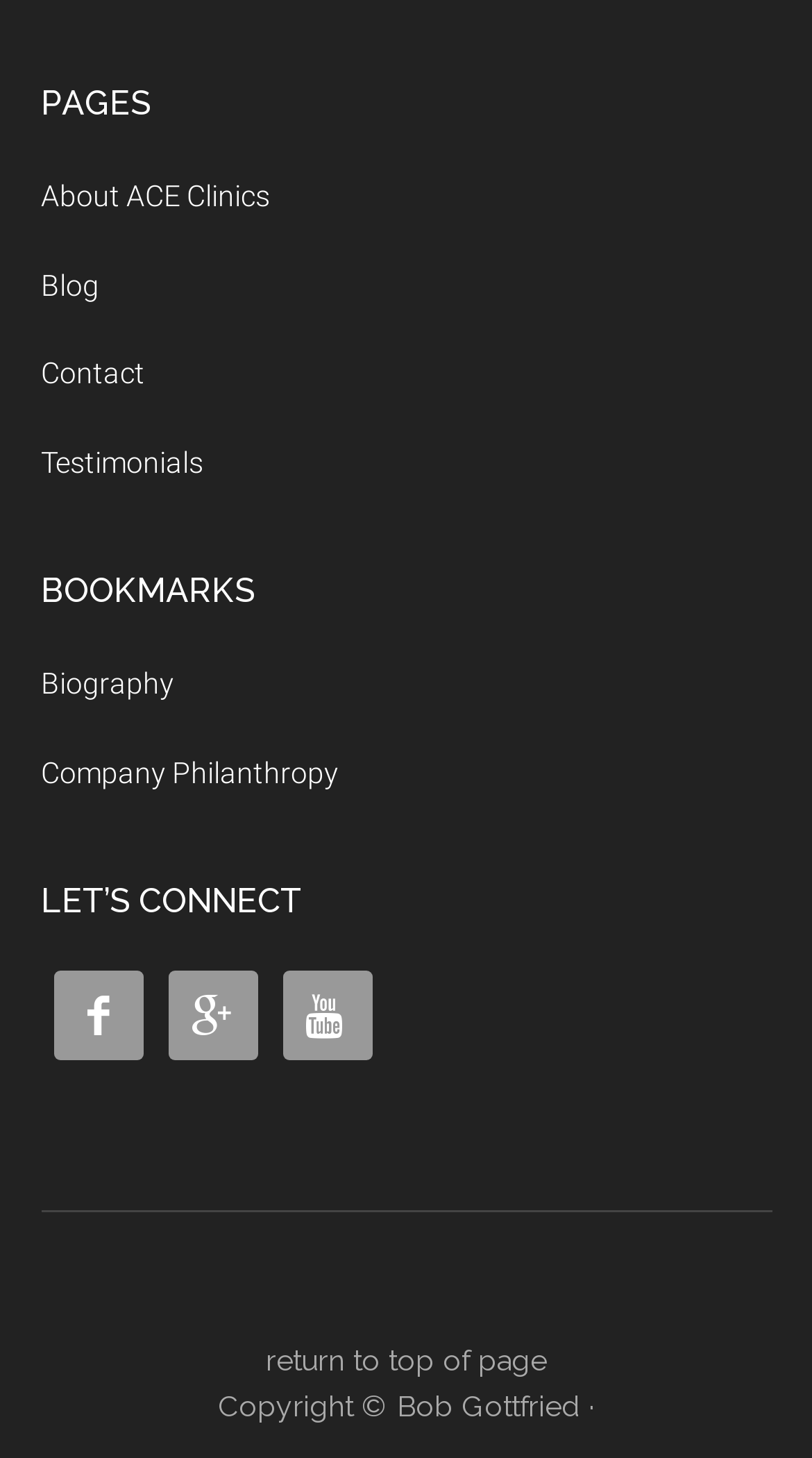Provide a short, one-word or phrase answer to the question below:
What is the last link on the page?

return to top of page